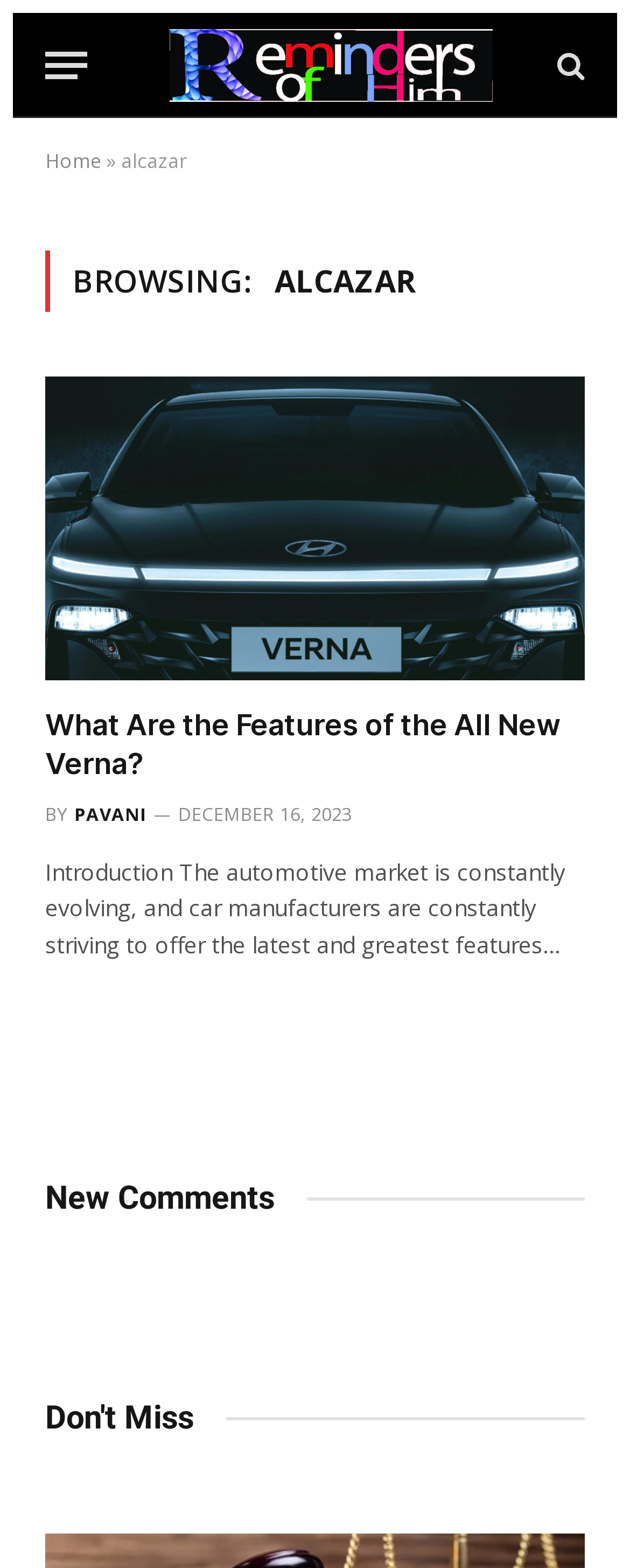Please identify the bounding box coordinates of the element that needs to be clicked to execute the following command: "Read the latest comments". Provide the bounding box using four float numbers between 0 and 1, formatted as [left, top, right, bottom].

[0.072, 0.752, 0.436, 0.777]